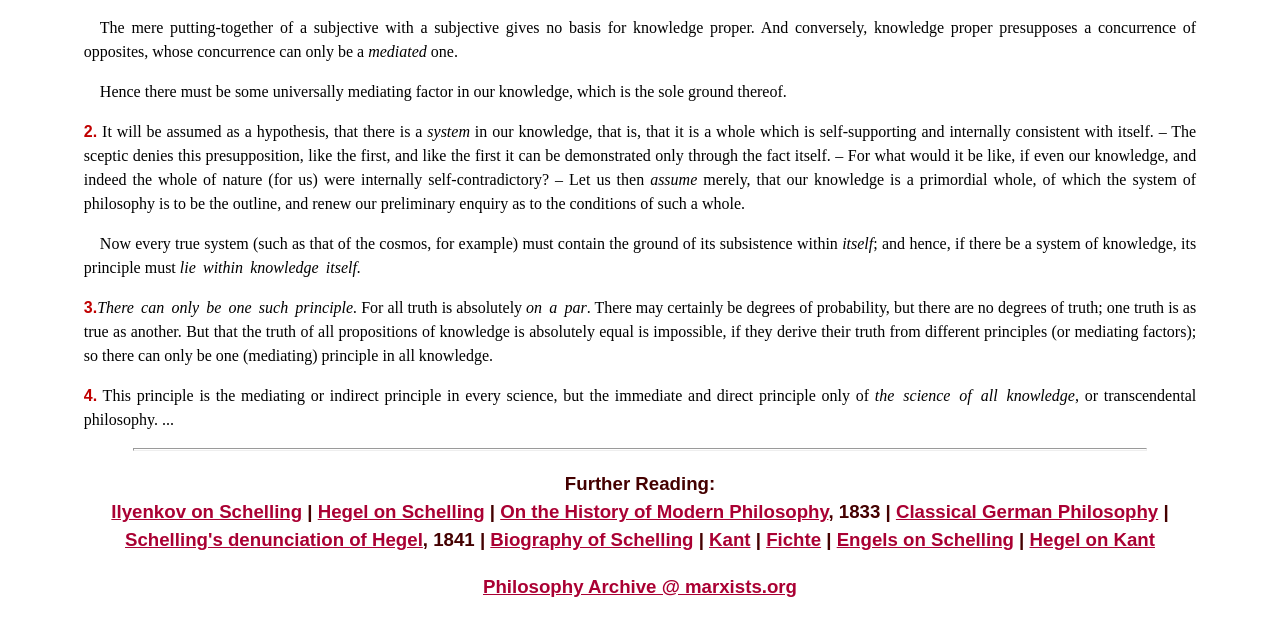Answer the question in a single word or phrase:
How many paragraphs are there in the text?

5